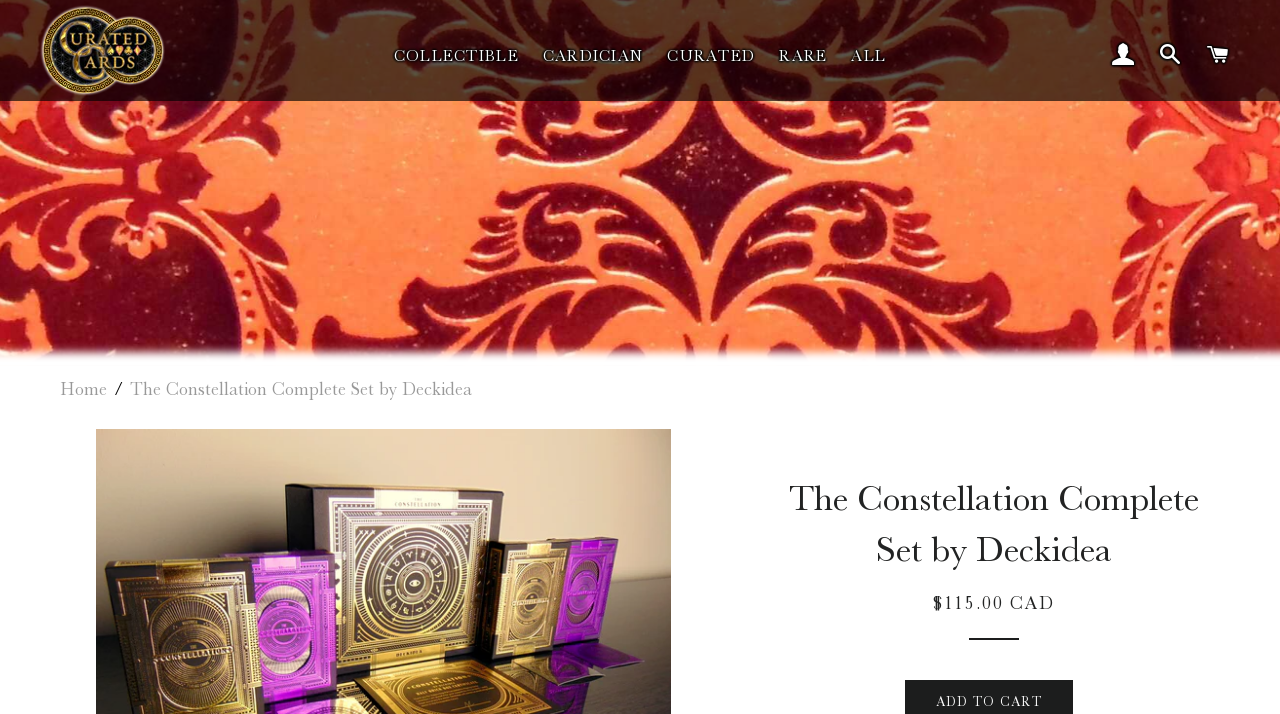Please specify the bounding box coordinates of the area that should be clicked to accomplish the following instruction: "Go to the Home page". The coordinates should consist of four float numbers between 0 and 1, i.e., [left, top, right, bottom].

[0.047, 0.531, 0.084, 0.56]